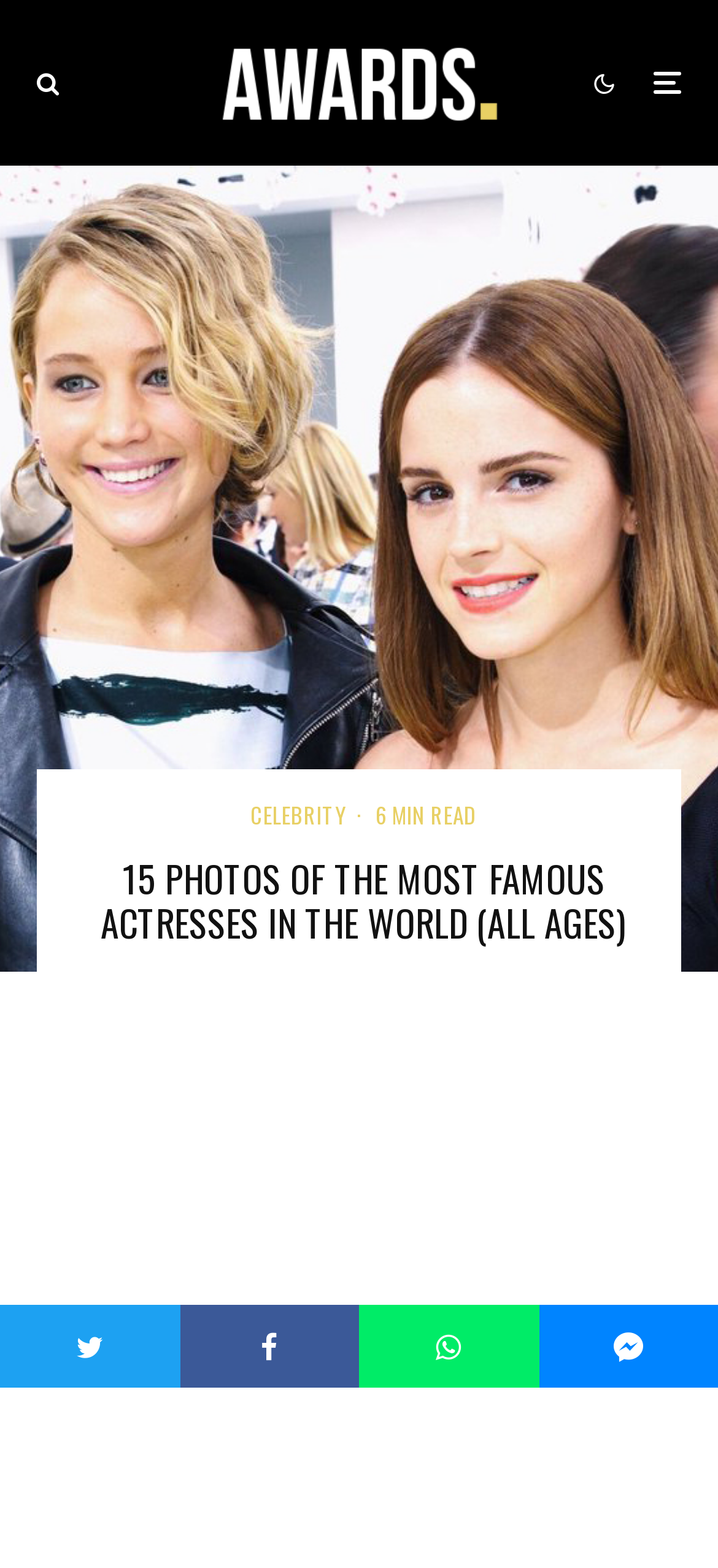How long does it take to read the article?
Look at the image and provide a short answer using one word or a phrase.

6 MIN